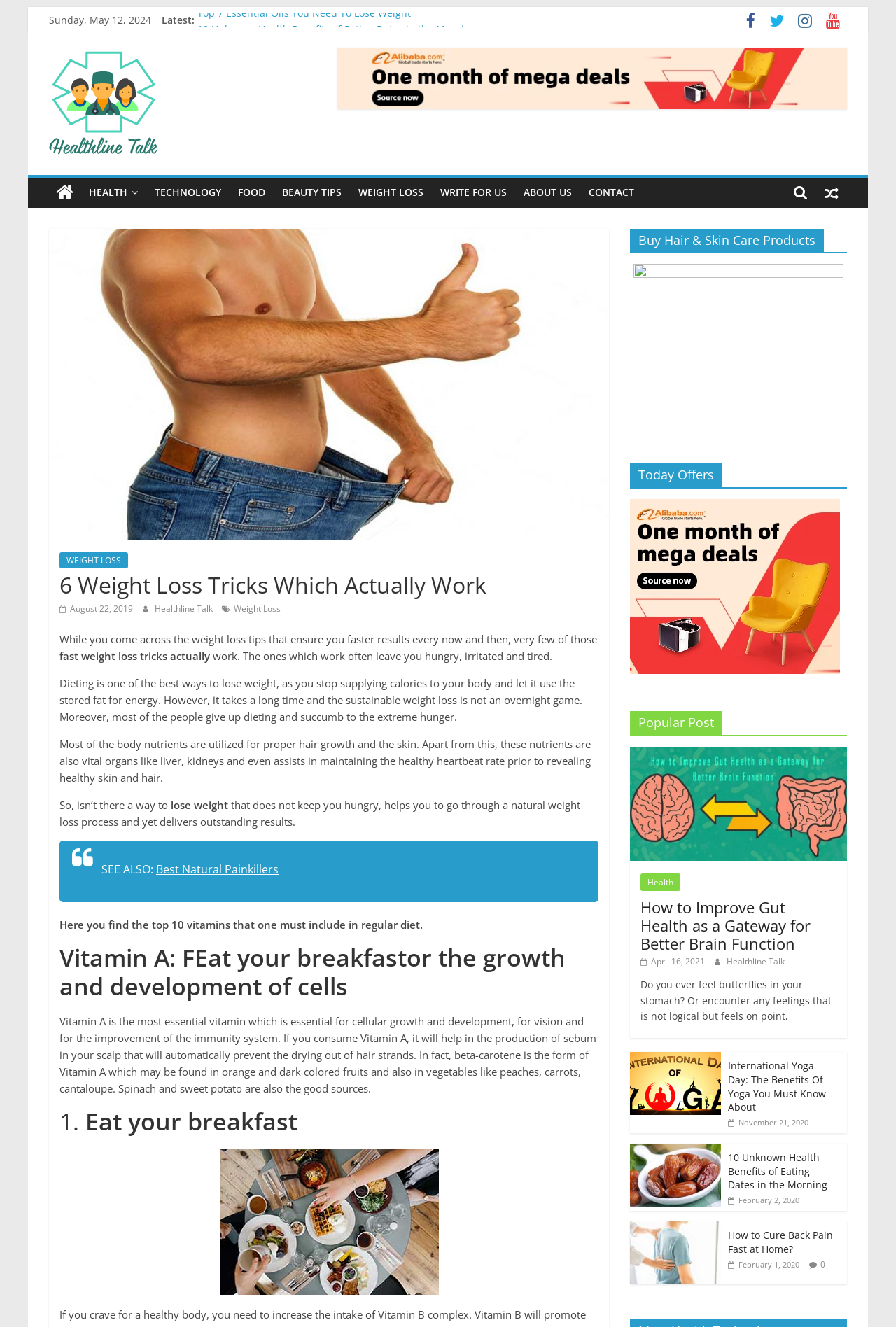Highlight the bounding box coordinates of the element you need to click to perform the following instruction: "Read about getting support for children, young people and parents."

None